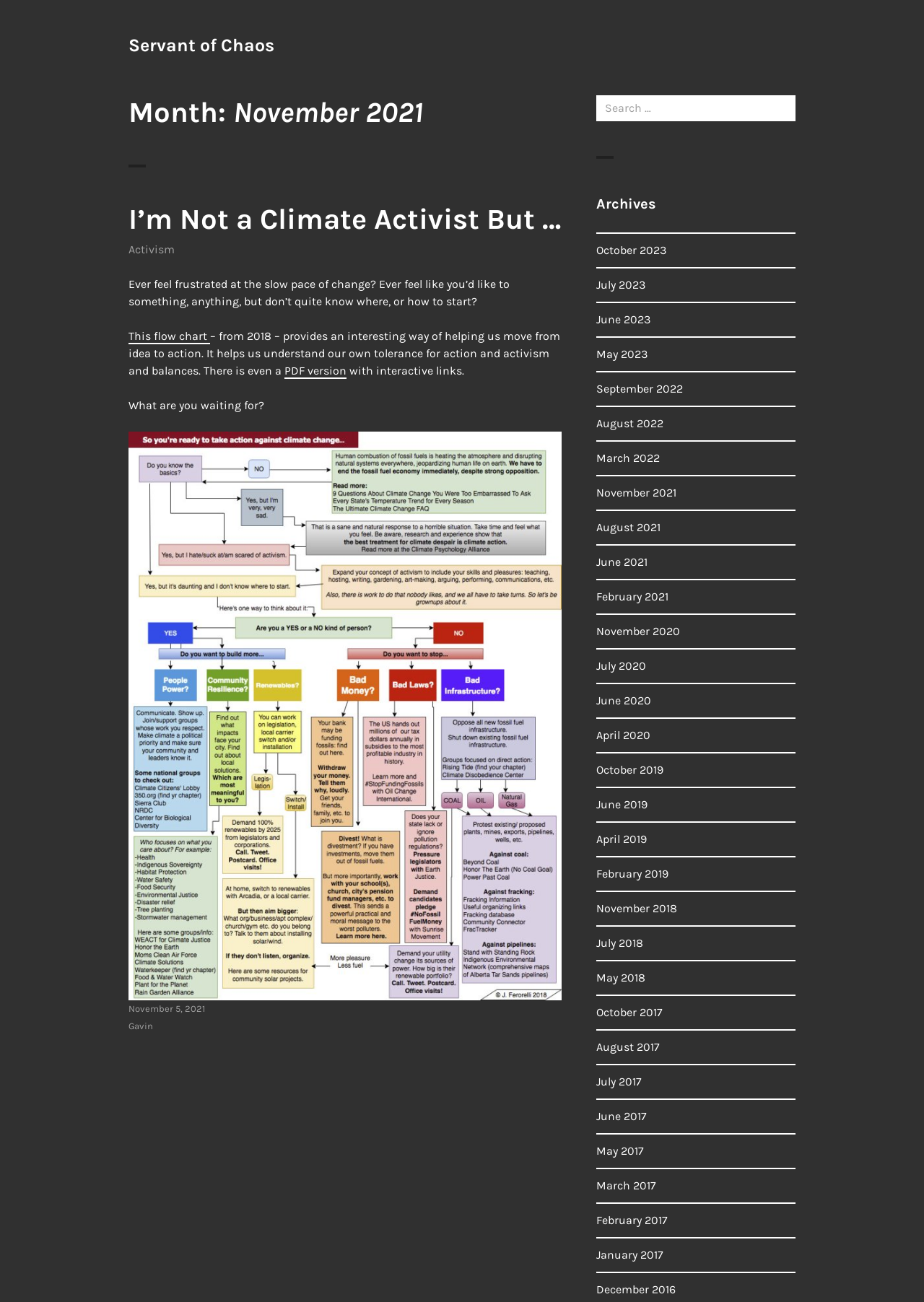What is the format of the 'This flow chart'?
Please respond to the question thoroughly and include all relevant details.

I determined the answer by looking at the link 'PDF version' which suggests that the format of the 'This flow chart' is a PDF file.